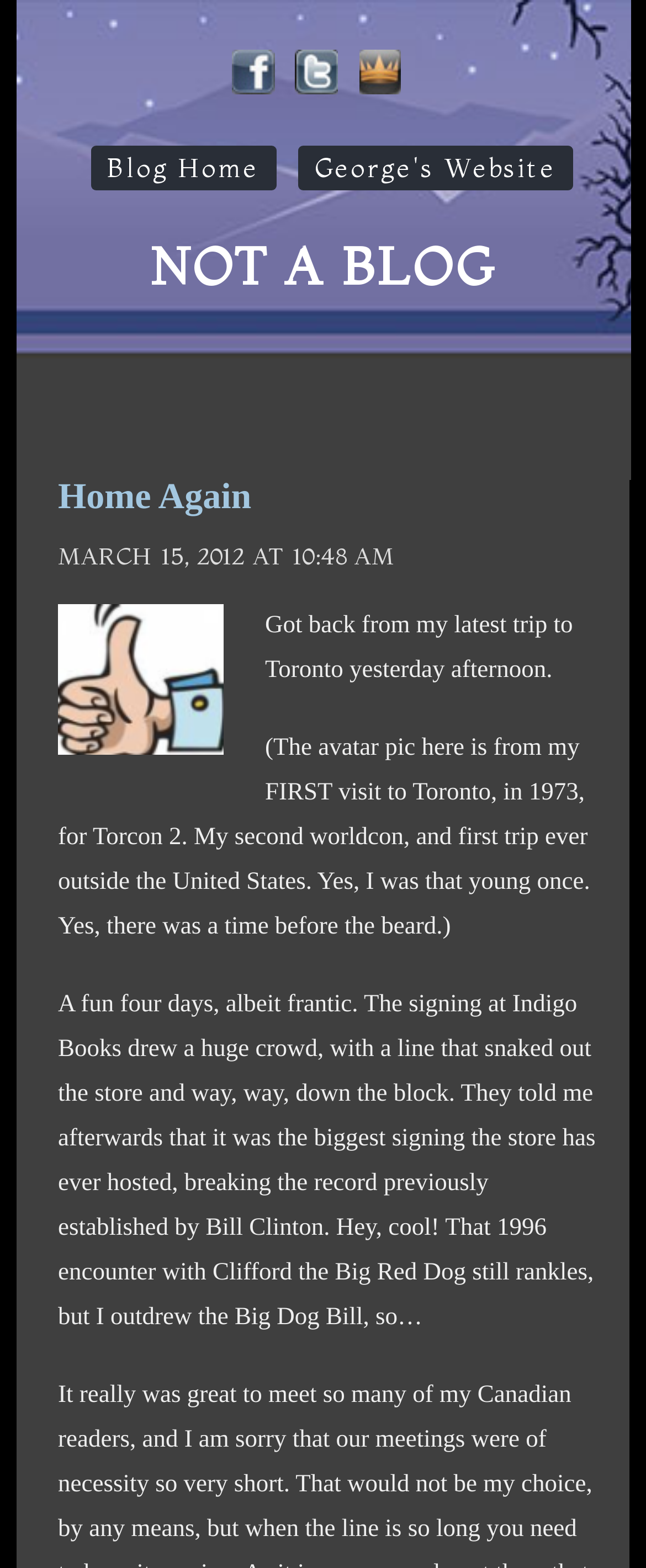What is the author's name?
Answer the question with as much detail as possible.

The author's name is inferred from the link 'George's Website' and the context of the blog post, which suggests that the author is George R. R. Martin, a famous author.